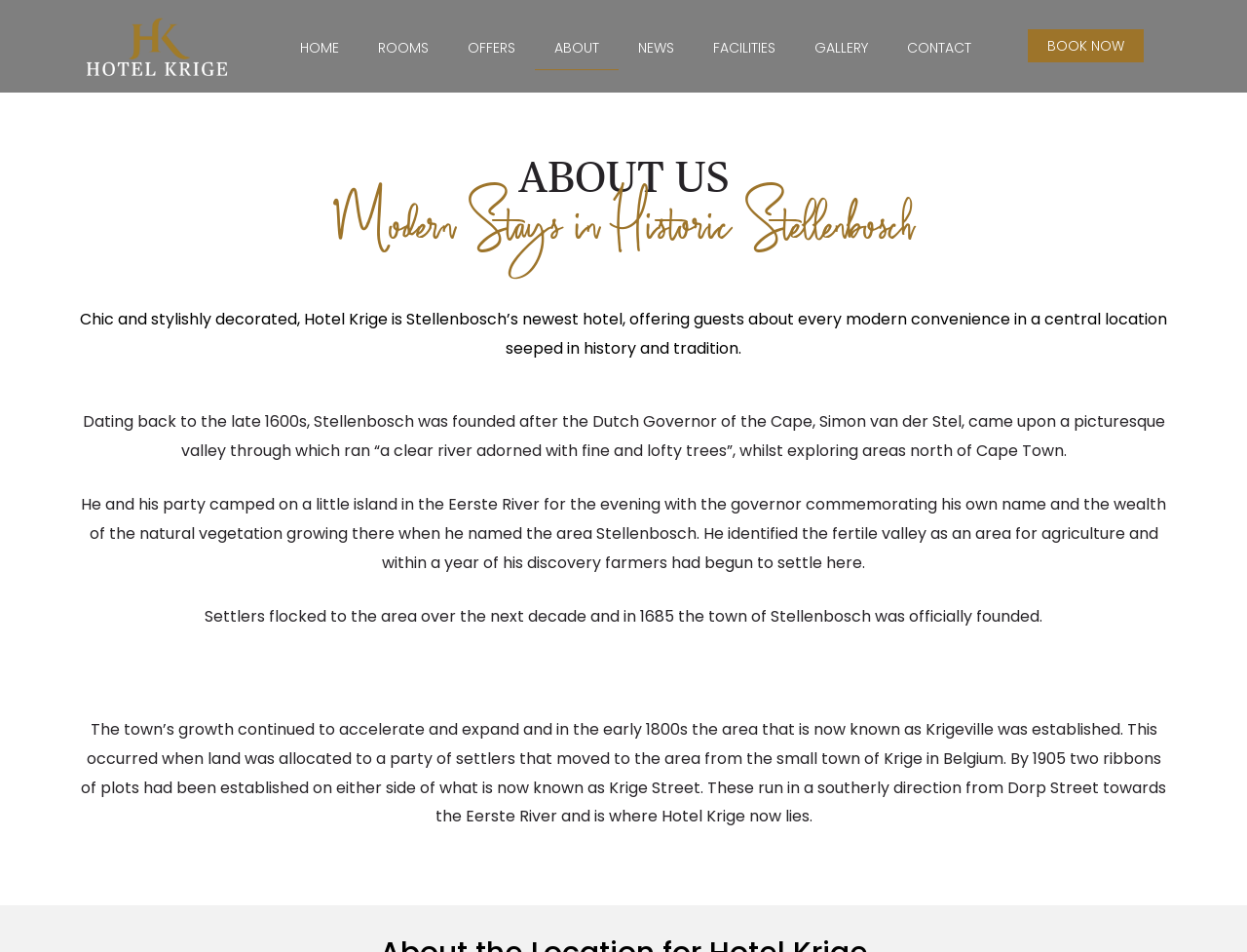What is the name of the river mentioned in the text?
Provide a one-word or short-phrase answer based on the image.

Eerste River